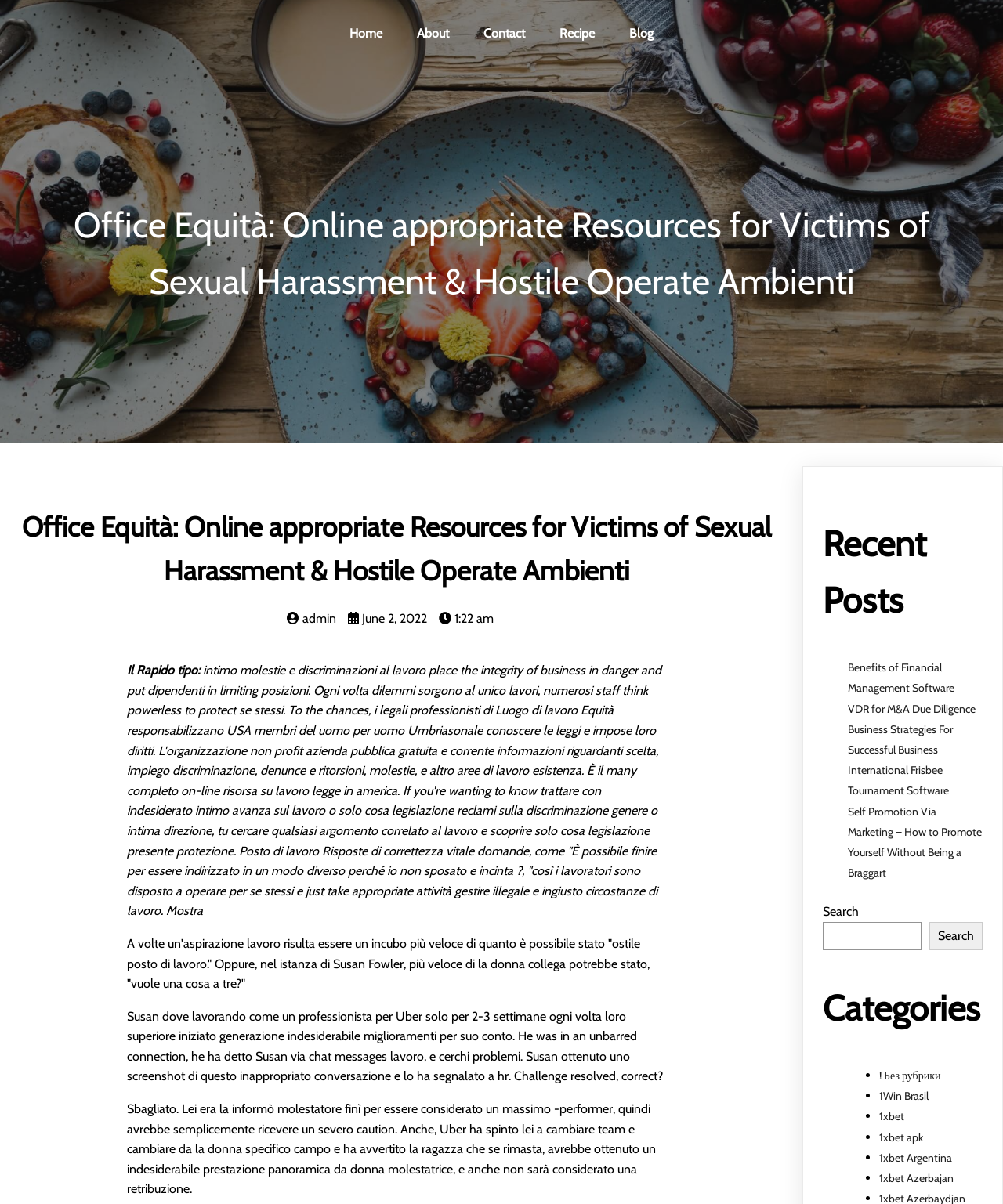What is the topic of the blog post mentioned?
Answer the question with just one word or phrase using the image.

Workplace harassment